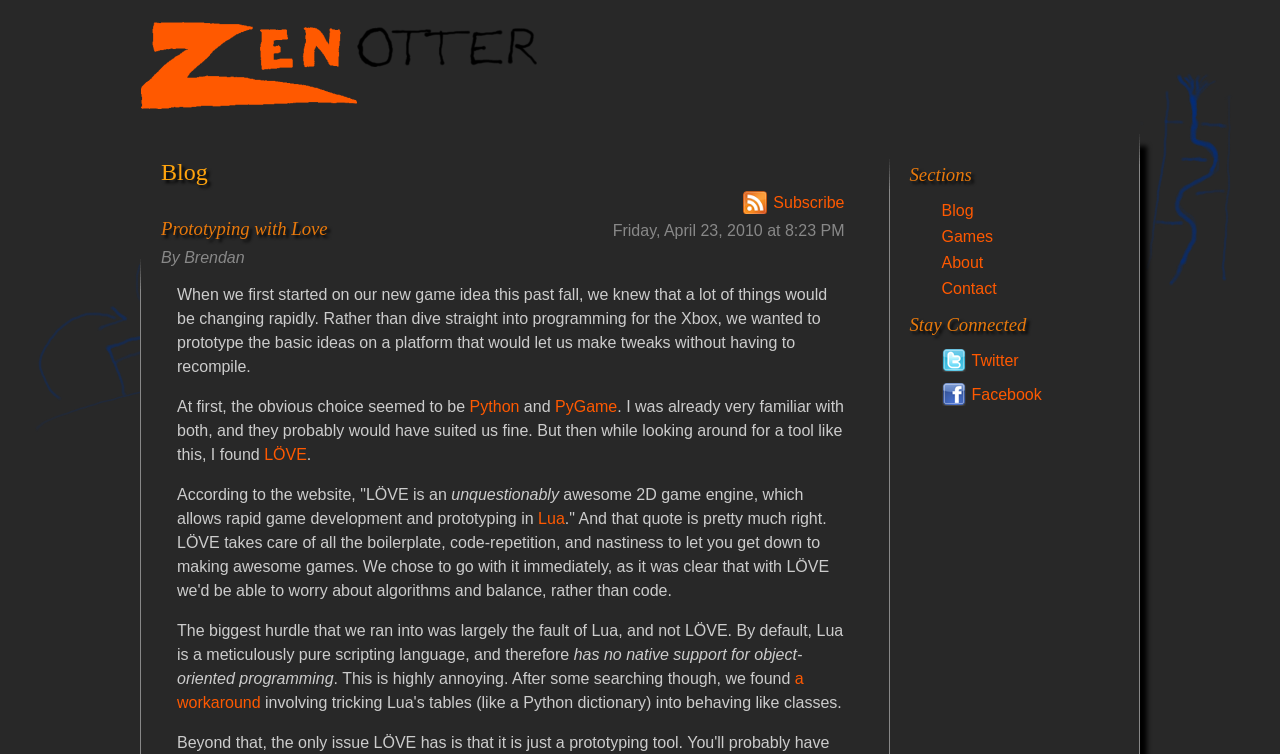Determine the bounding box coordinates of the region to click in order to accomplish the following instruction: "Subscribe to the blog". Provide the coordinates as four float numbers between 0 and 1, specifically [left, top, right, bottom].

[0.581, 0.253, 0.66, 0.284]